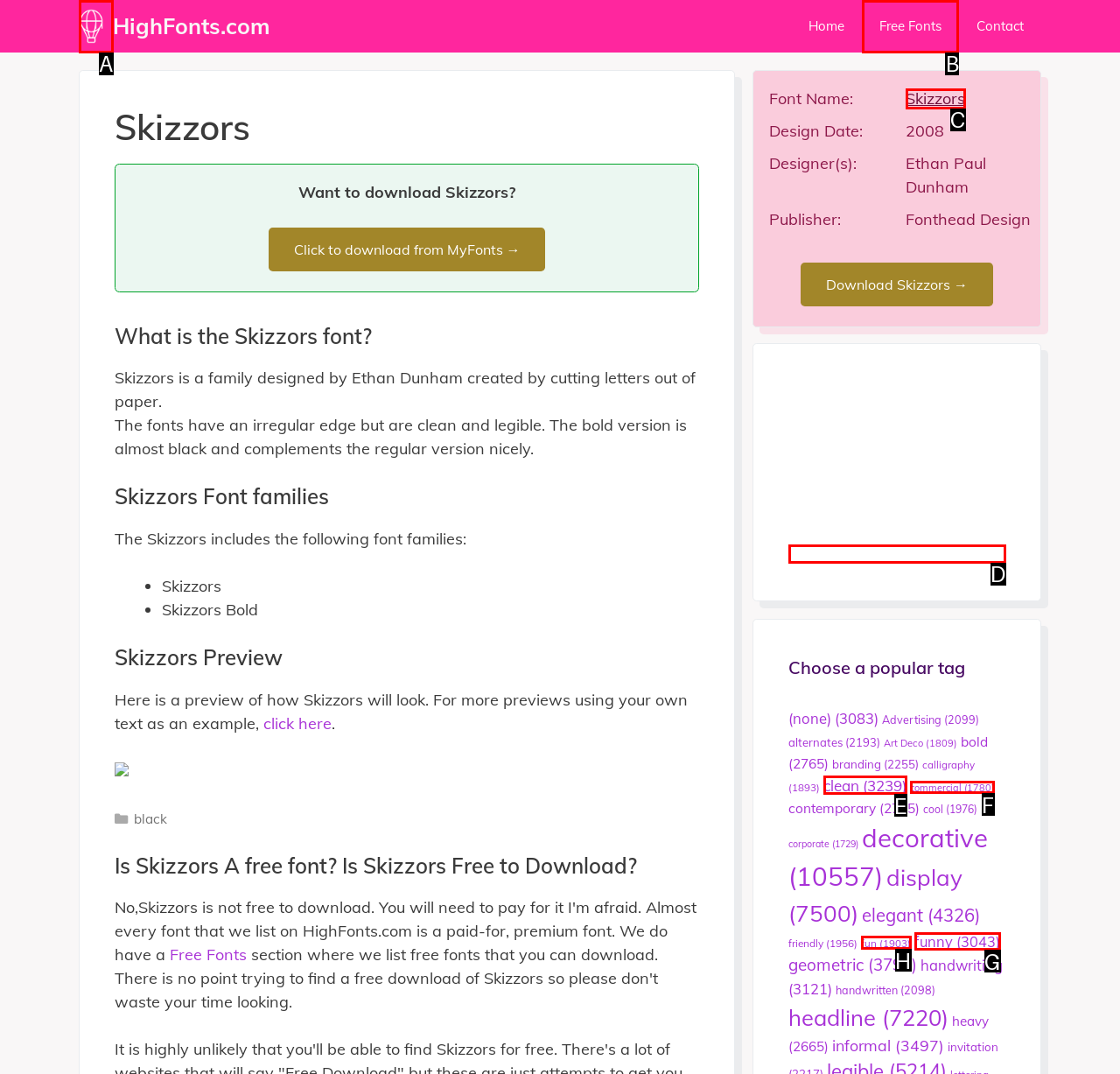Select the correct option from the given choices to perform this task: Go to Free Fonts. Provide the letter of that option.

B